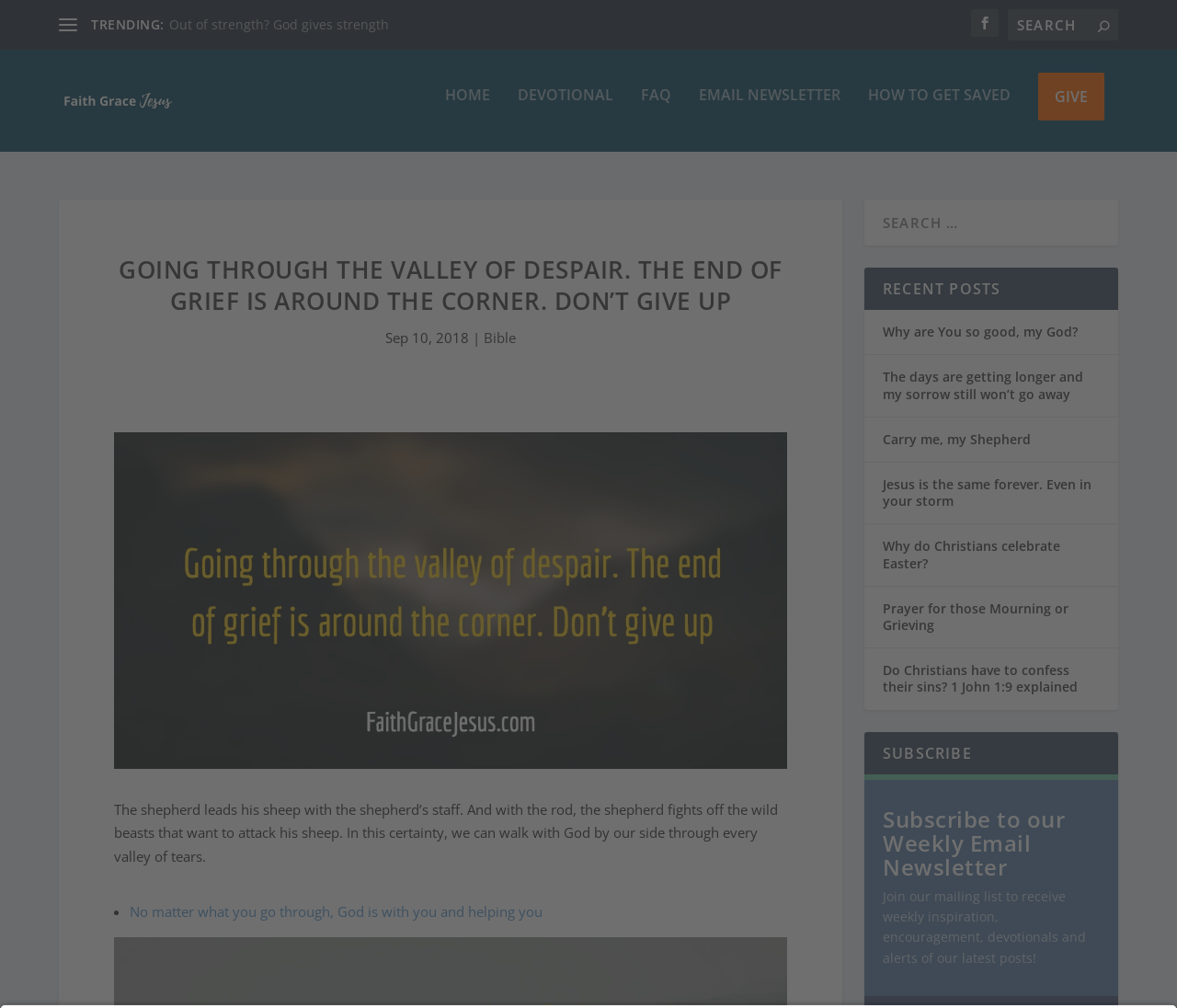Explain the contents of the webpage comprehensively.

This webpage is about faith, grace, and Jesus, with a focus on providing comfort and inspiration to those going through difficult times. At the top left, there is a link to the website's homepage, followed by a heading "TRENDING:" and a link to an article "Out of strength? God gives strength". On the top right, there is a search bar with a magnifying glass icon.

Below the search bar, there is a navigation menu with links to "HOME", "DEVOTIONAL", "FAQ", "EMAIL NEWSLETTER", "HOW TO GET SAVED", and "GIVE". The main content of the page is a devotional article titled "GOING THROUGH THE VALLEY OF DESPAIR. THE END OF GRIEF IS AROUND THE CORNER. DON’T GIVE UP", which is accompanied by an image of a valley.

The article is dated "Sep 10, 2018" and has a link to the Bible. The text describes the shepherd's care for his sheep and how God is with us through every valley of tears. There is also a list of encouraging points, including "No matter what you go through, God is with you and helping you".

On the right side of the page, there is a section titled "RECENT POSTS" with links to several articles, including "Why are You so good, my God?", "The days are getting longer and my sorrow still won’t go away", and "Prayer for those Mourning or Grieving". Below this section, there is a subscription box with a heading "SUBSCRIBE" and a call to action to join the mailing list to receive weekly inspiration and devotionals.